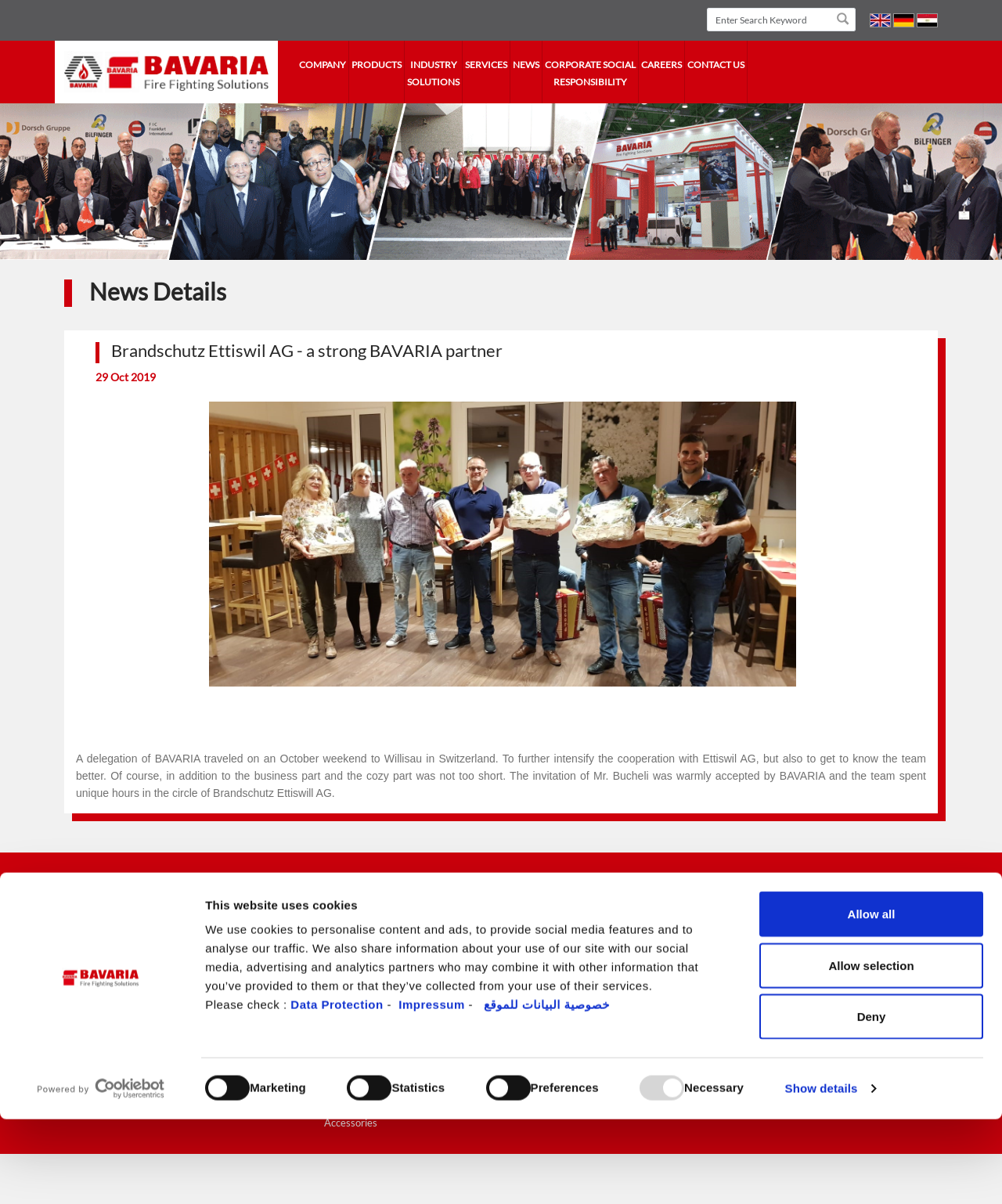What is the purpose of the button 'Allow selection'?
Provide a comprehensive and detailed answer to the question.

The button 'Allow selection' is used to allow the user to select their cookie preferences. When clicked, it will likely take the user to a page where they can choose which types of cookies they are willing to accept.